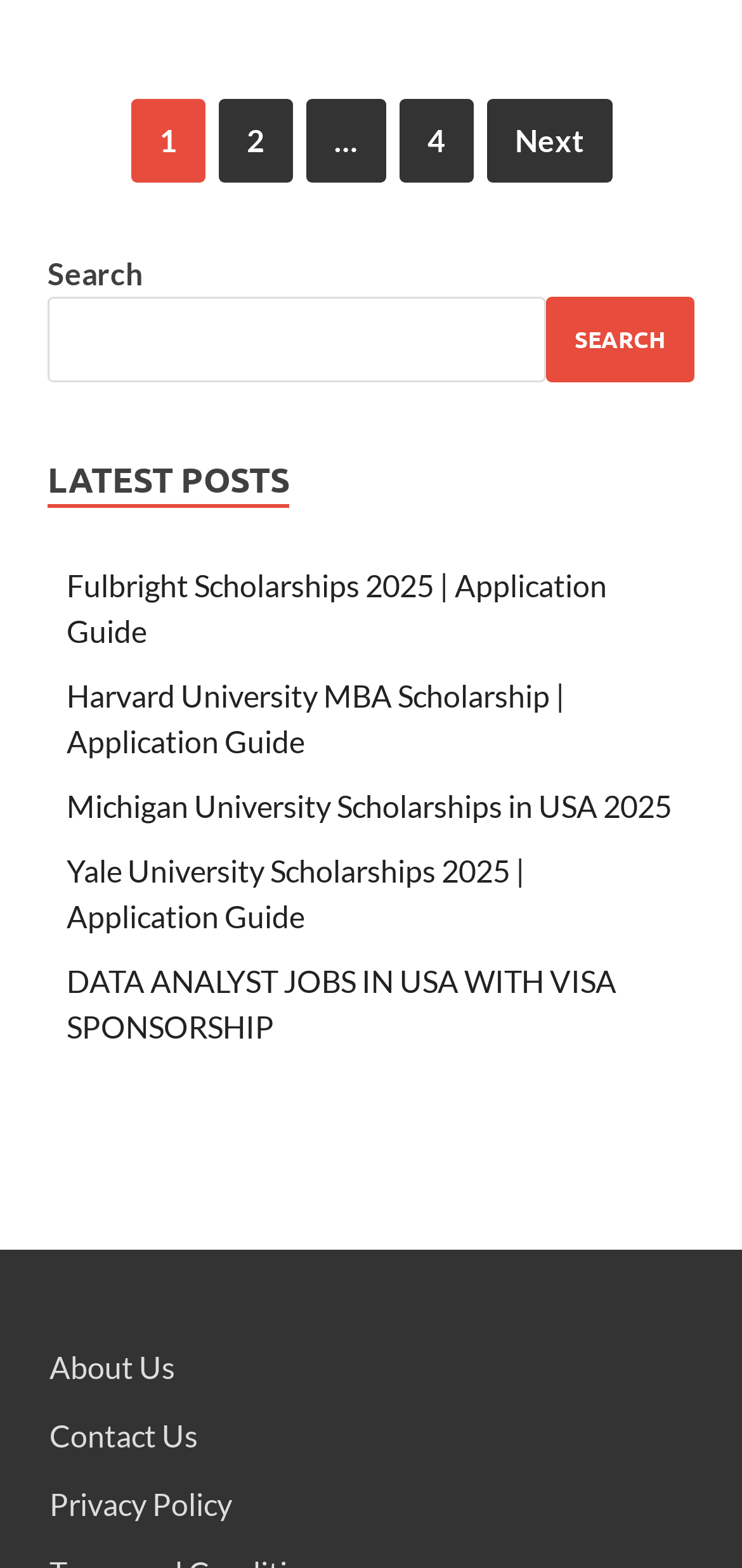Find the bounding box coordinates for the area that must be clicked to perform this action: "browse January 2024".

None